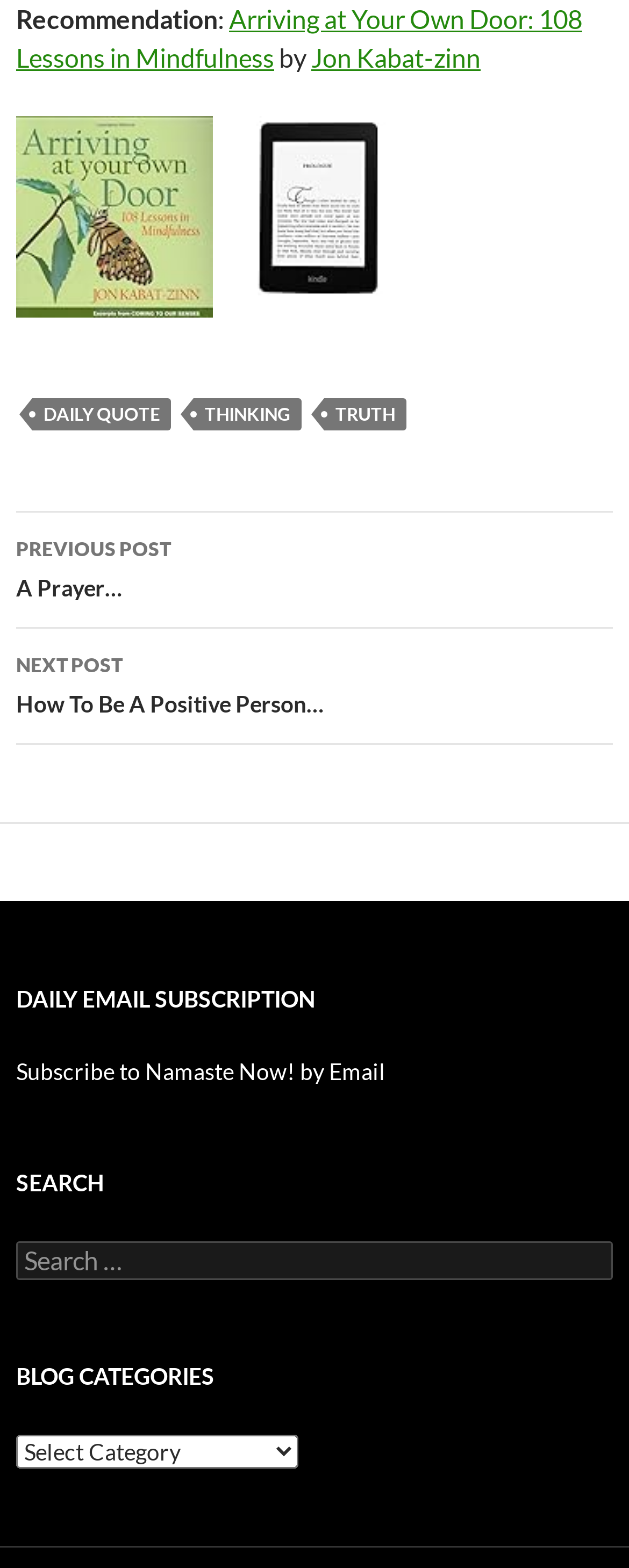What is the name of the blog?
From the image, respond using a single word or phrase.

Namaste Now!